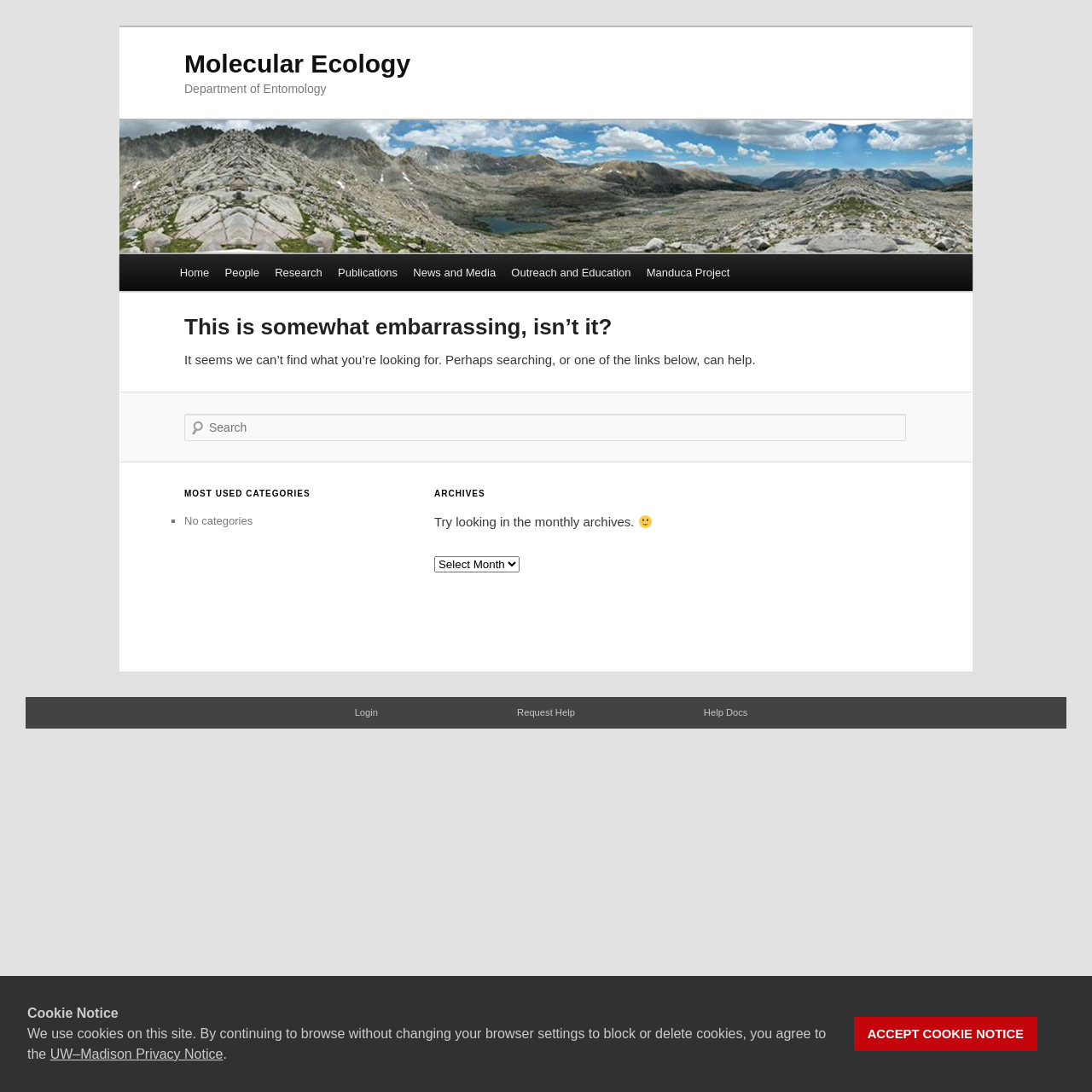Use a single word or phrase to answer the question:
What is the name of the project mentioned?

Manduca Project